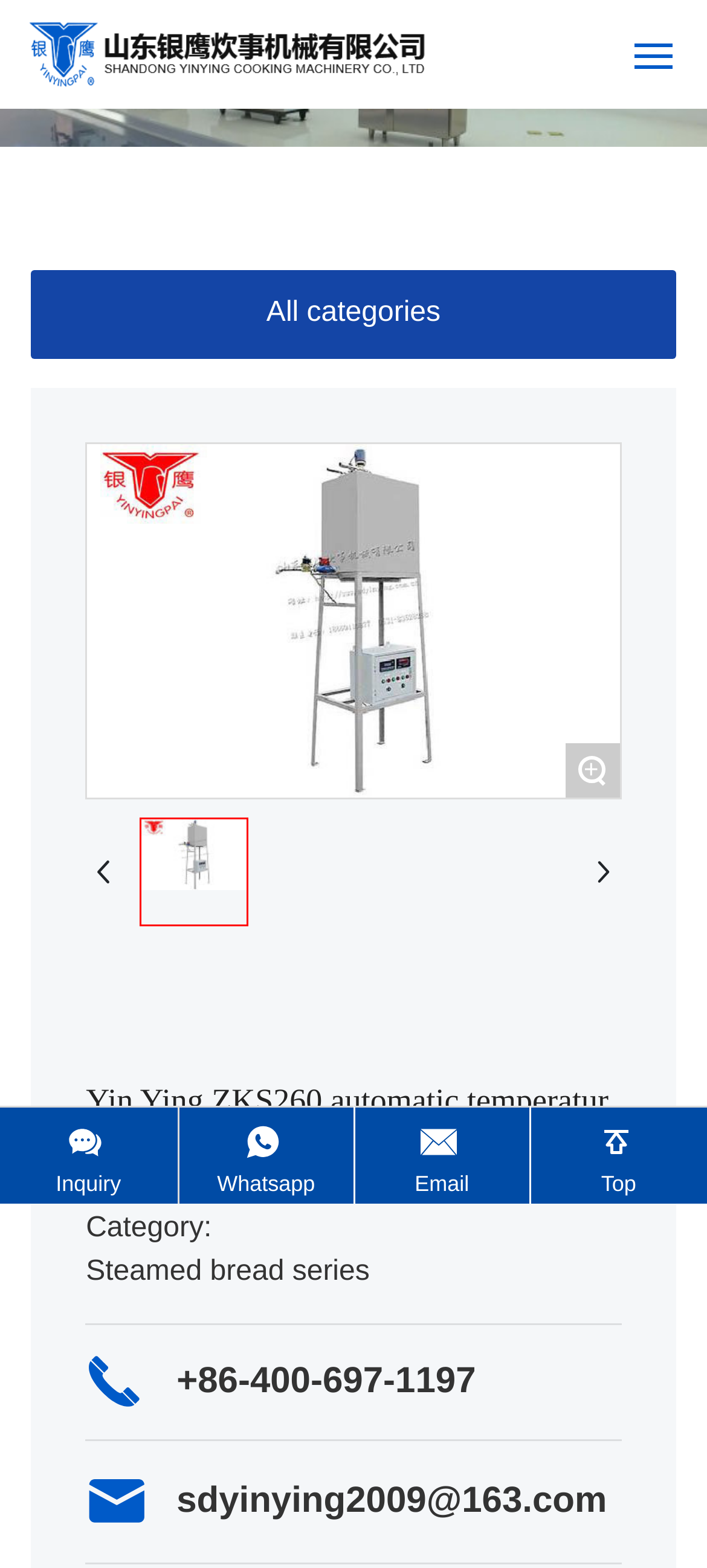How many contact methods are provided?
Give a detailed and exhaustive answer to the question.

I found four contact methods: 'Inquiry', 'Whatsapp', 'Email', and a phone number '+86-400-697-1197', which are all located in the same section of the webpage.